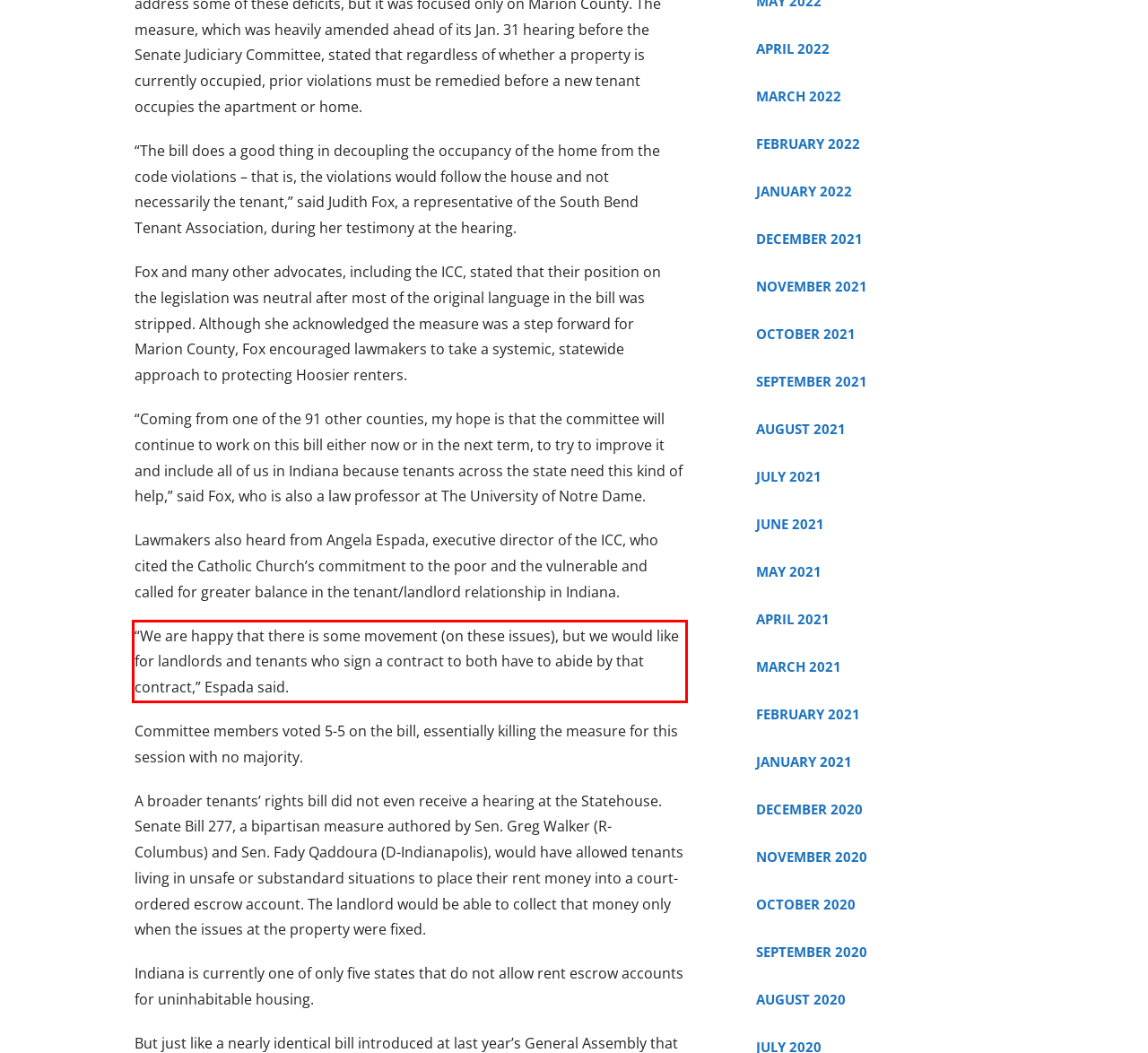Please identify and extract the text content from the UI element encased in a red bounding box on the provided webpage screenshot.

“We are happy that there is some movement (on these issues), but we would like for landlords and tenants who sign a contract to both have to abide by that contract,” Espada said.